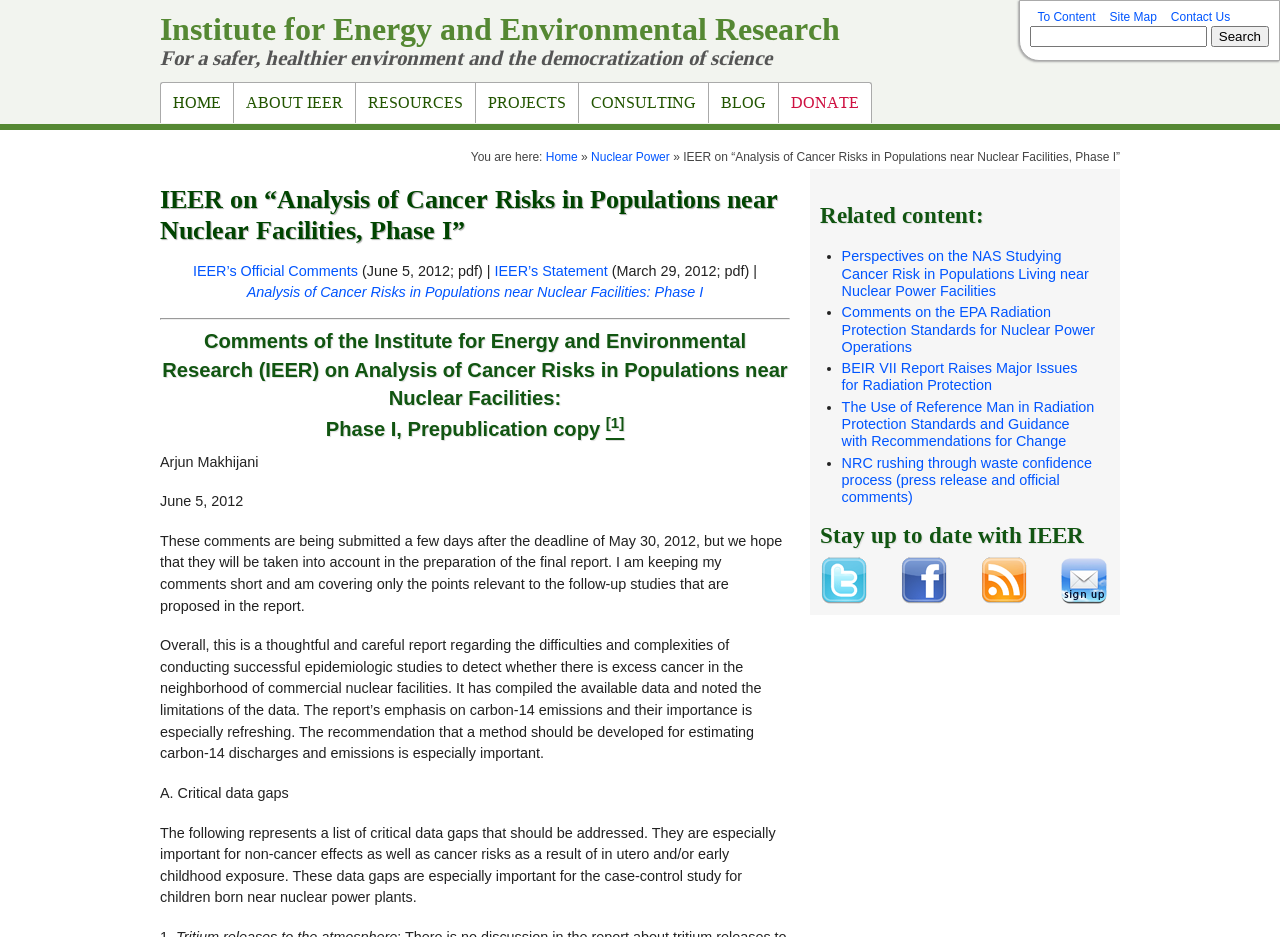What social media platforms can you follow IEER on?
Answer the question with detailed information derived from the image.

I found the answer by looking at the section on the webpage labeled 'Stay up to date with IEER', which lists four social media platforms with links.